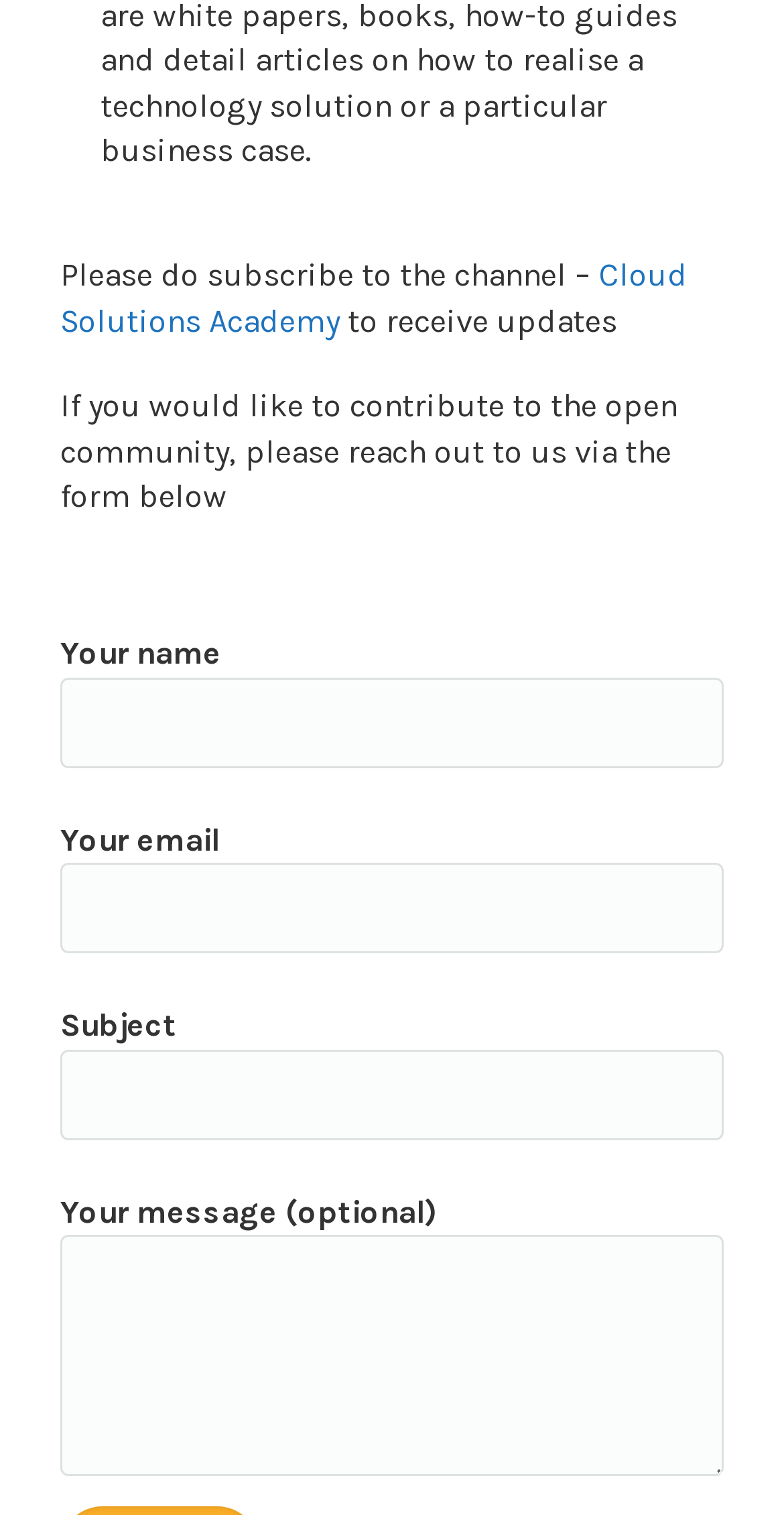Locate the bounding box of the UI element with the following description: "name="your-email"".

[0.077, 0.57, 0.923, 0.629]